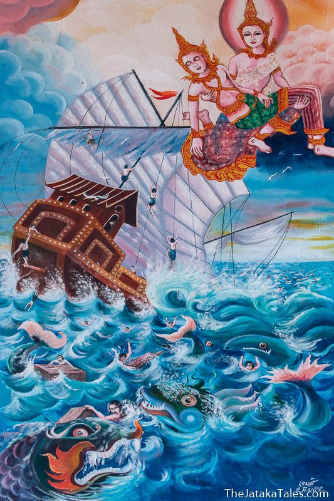Describe all the elements visible in the image meticulously.

This vibrant painting illustrates a scene from the Mahajanaka Jataka (#539), one of the tales from the Jataka collection, which chronicles the previous lives of the Buddha. In the artwork, a goddess can be seen rescuing a figure known as Bodhisatta from a shipwreck, set against a tumultuous ocean filled with waves and struggling sailors. The ship, depicted in a dramatic tilt, is breaking apart, symbolizing a critical moment of peril. Above, the goddess, adorned with traditional attire, radiates a calming presence, contrasting the chaos below. This compelling imagery serves as a visual representation of themes such as compassion and salvation, integral to the moral lessons of the Jataka tales. These stories blend folklore and Buddhist teachings, aiming to entertain while imparting important life lessons.